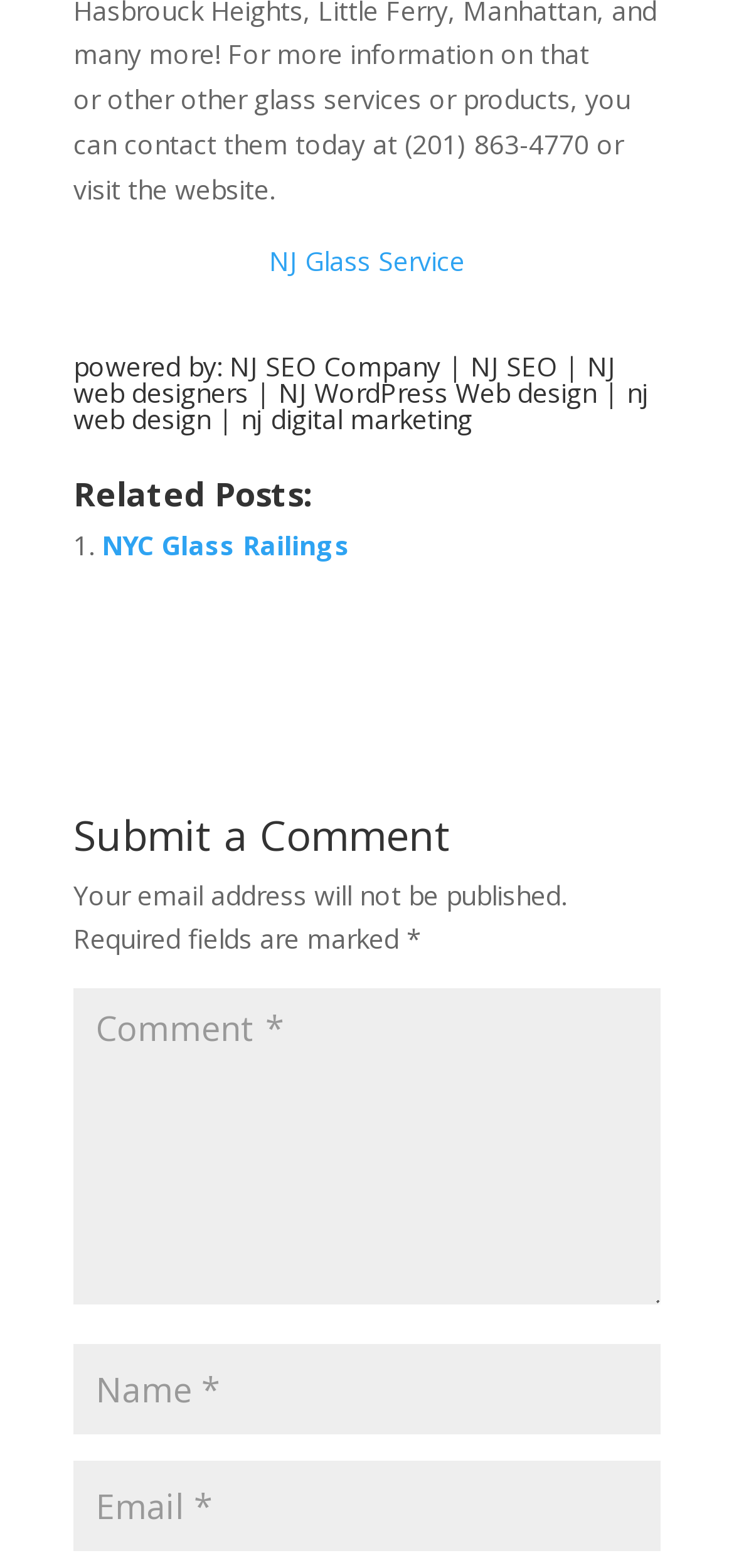Find the bounding box coordinates of the element's region that should be clicked in order to follow the given instruction: "visit NJ SEO Company". The coordinates should consist of four float numbers between 0 and 1, i.e., [left, top, right, bottom].

[0.313, 0.222, 0.61, 0.245]